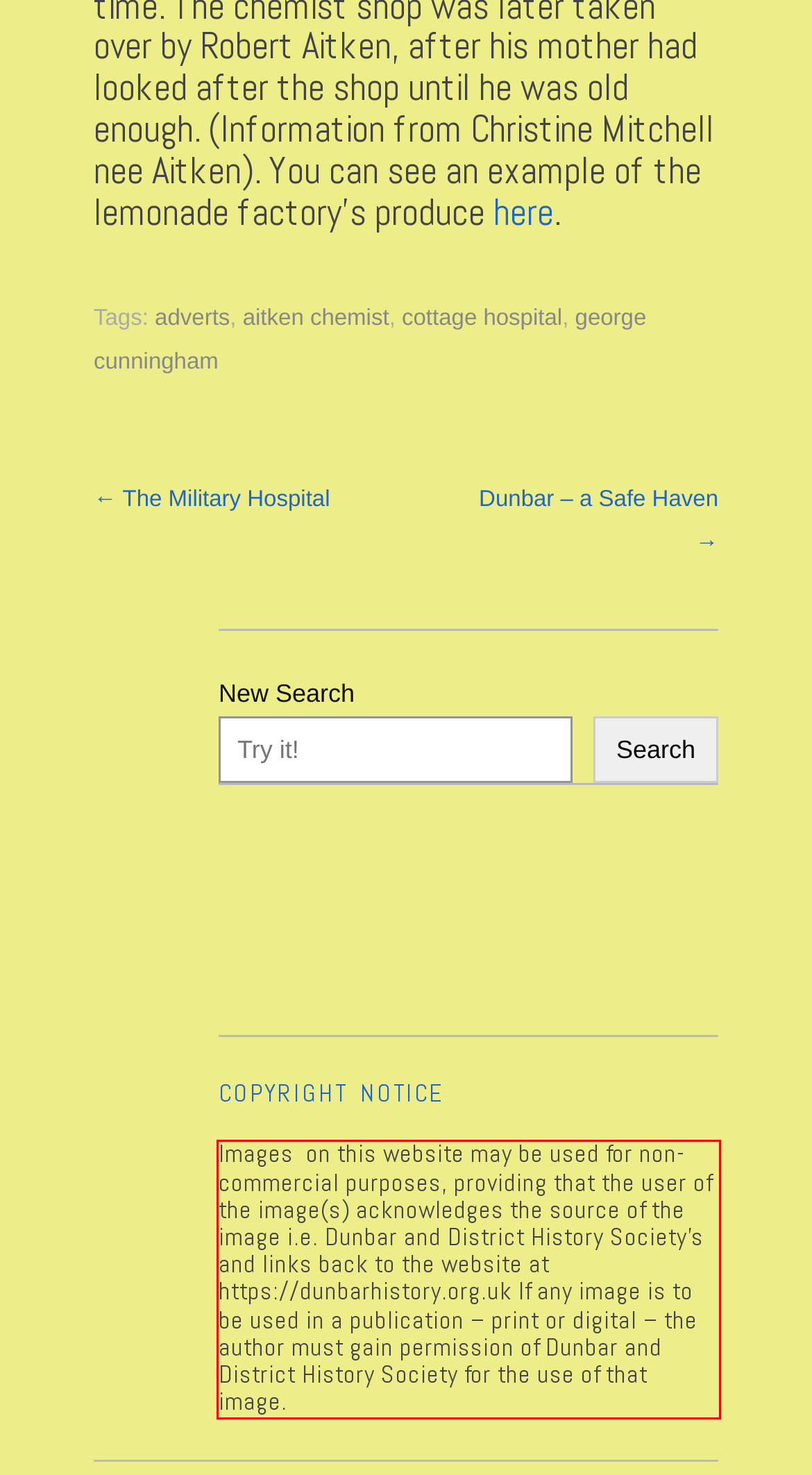Please perform OCR on the text within the red rectangle in the webpage screenshot and return the text content.

Images on this website may be used for non-commercial purposes, providing that the user of the image(s) acknowledges the source of the image i.e. Dunbar and District History Society’s and links back to the website at https://dunbarhistory.org.uk If any image is to be used in a publication – print or digital – the author must gain permission of Dunbar and District History Society for the use of that image.